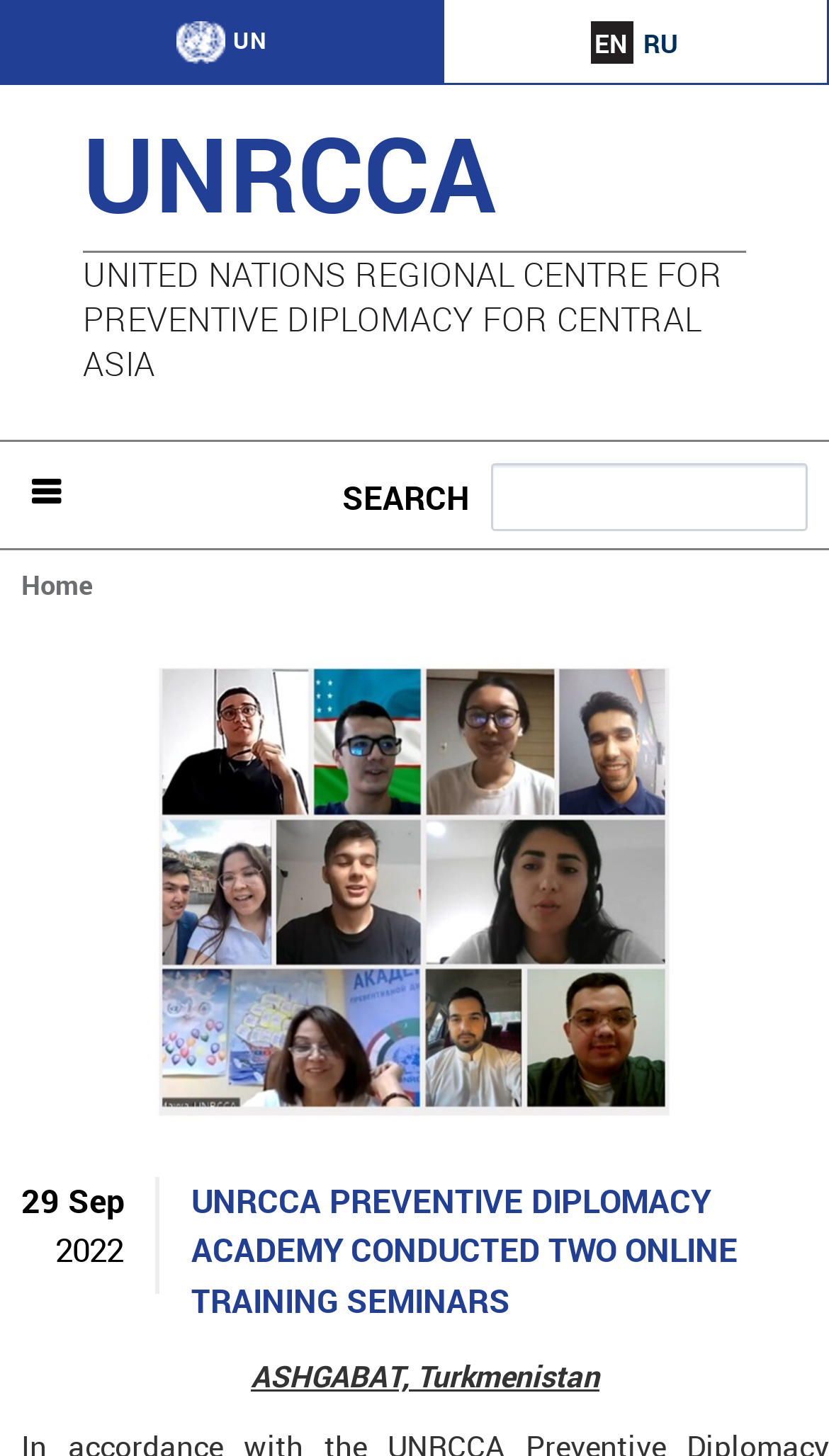What is the date of the event mentioned?
Please give a detailed and elaborate answer to the question.

The date of the event mentioned can be found in the figure element which contains the text '29 Sep' and '2022'. This date is likely related to the event mentioned in the heading element with the text 'UNRCCA PREVENTIVE DIPLOMACY ACADEMY CONDUCTED TWO ONLINE TRAINING SEMINARS'.